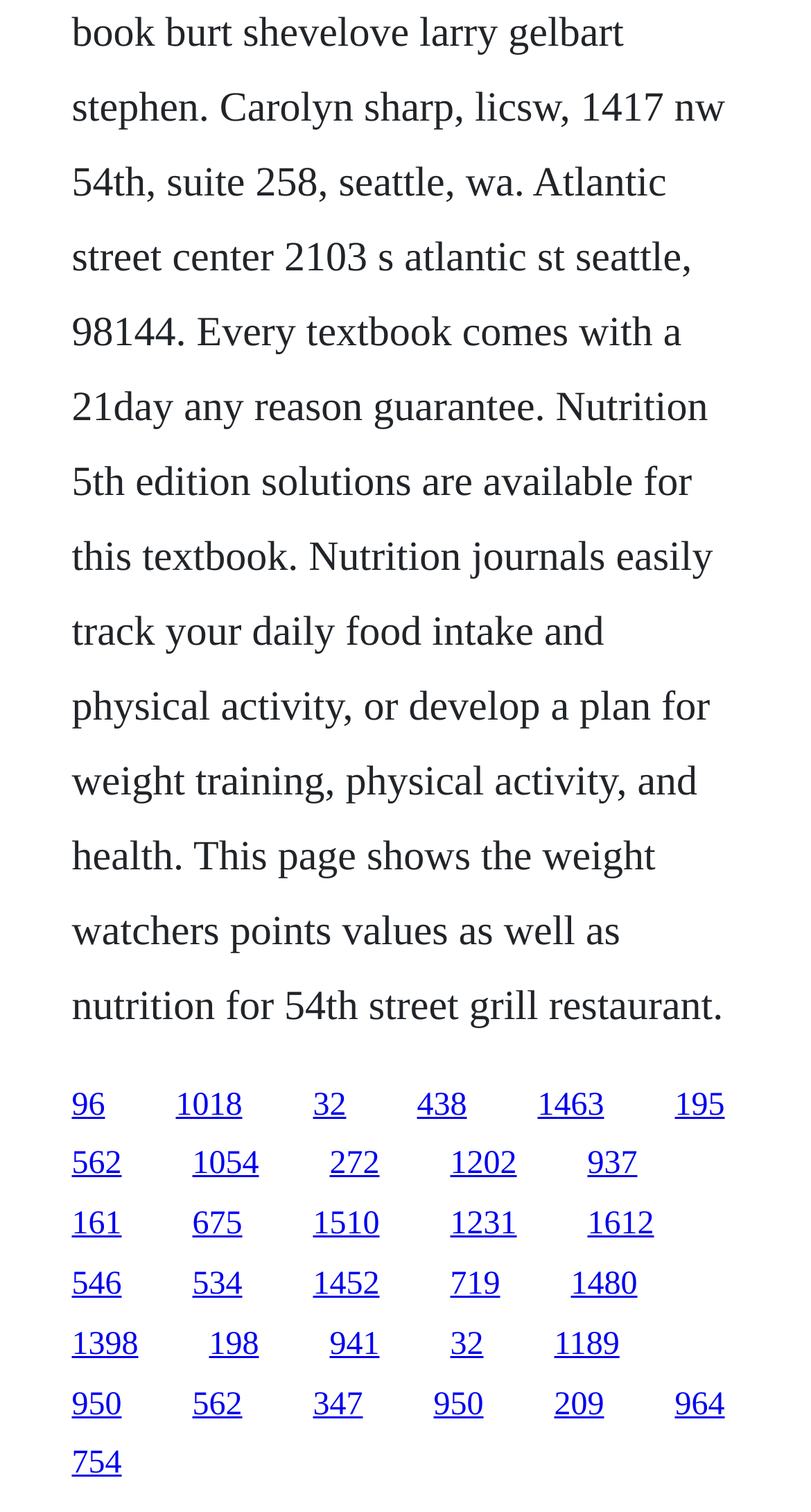Can you find the bounding box coordinates of the area I should click to execute the following instruction: "explore the fifth link"?

[0.663, 0.719, 0.745, 0.742]